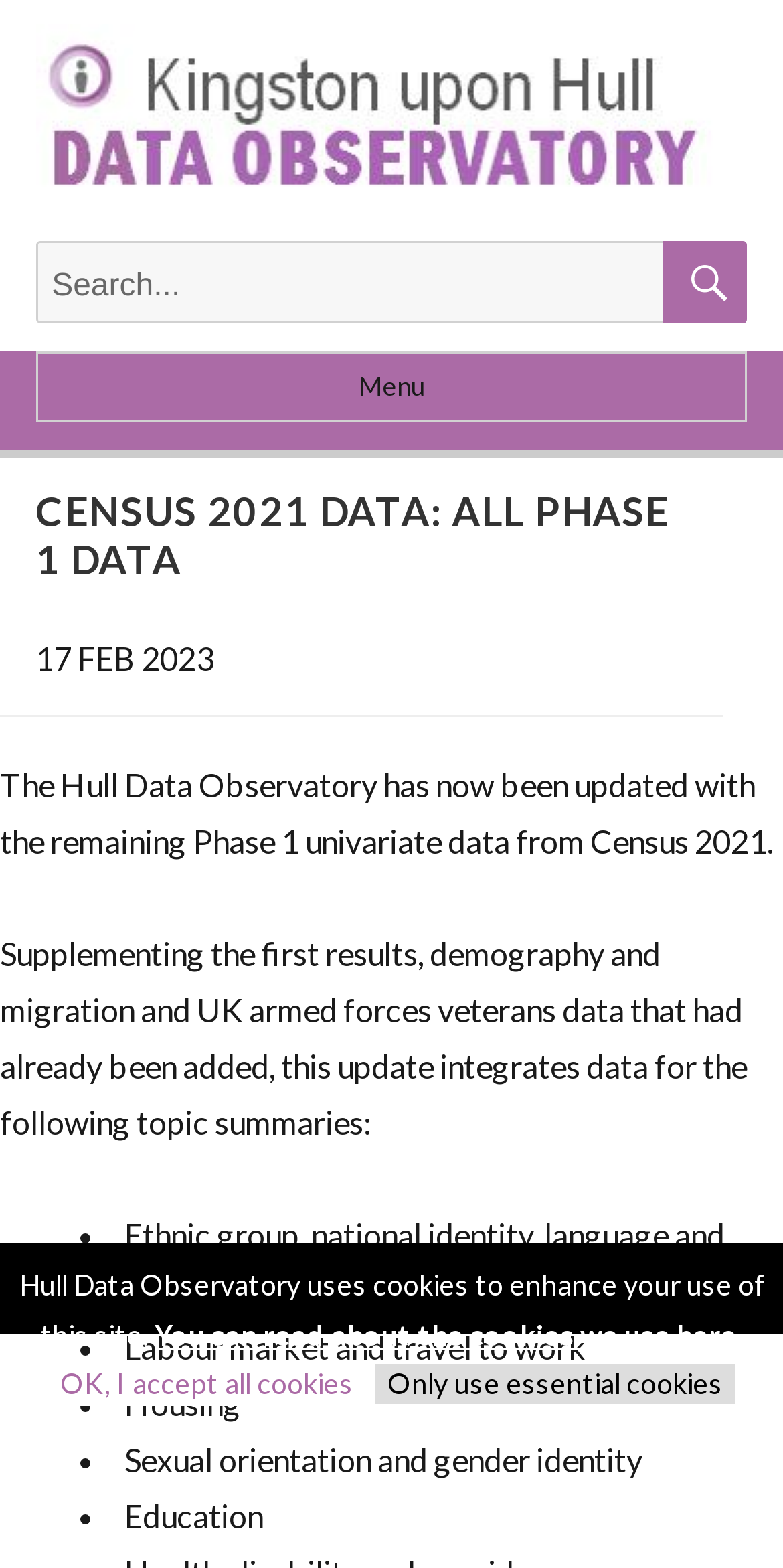What is the purpose of the search box?
Please provide a single word or phrase as your answer based on the image.

To search for data